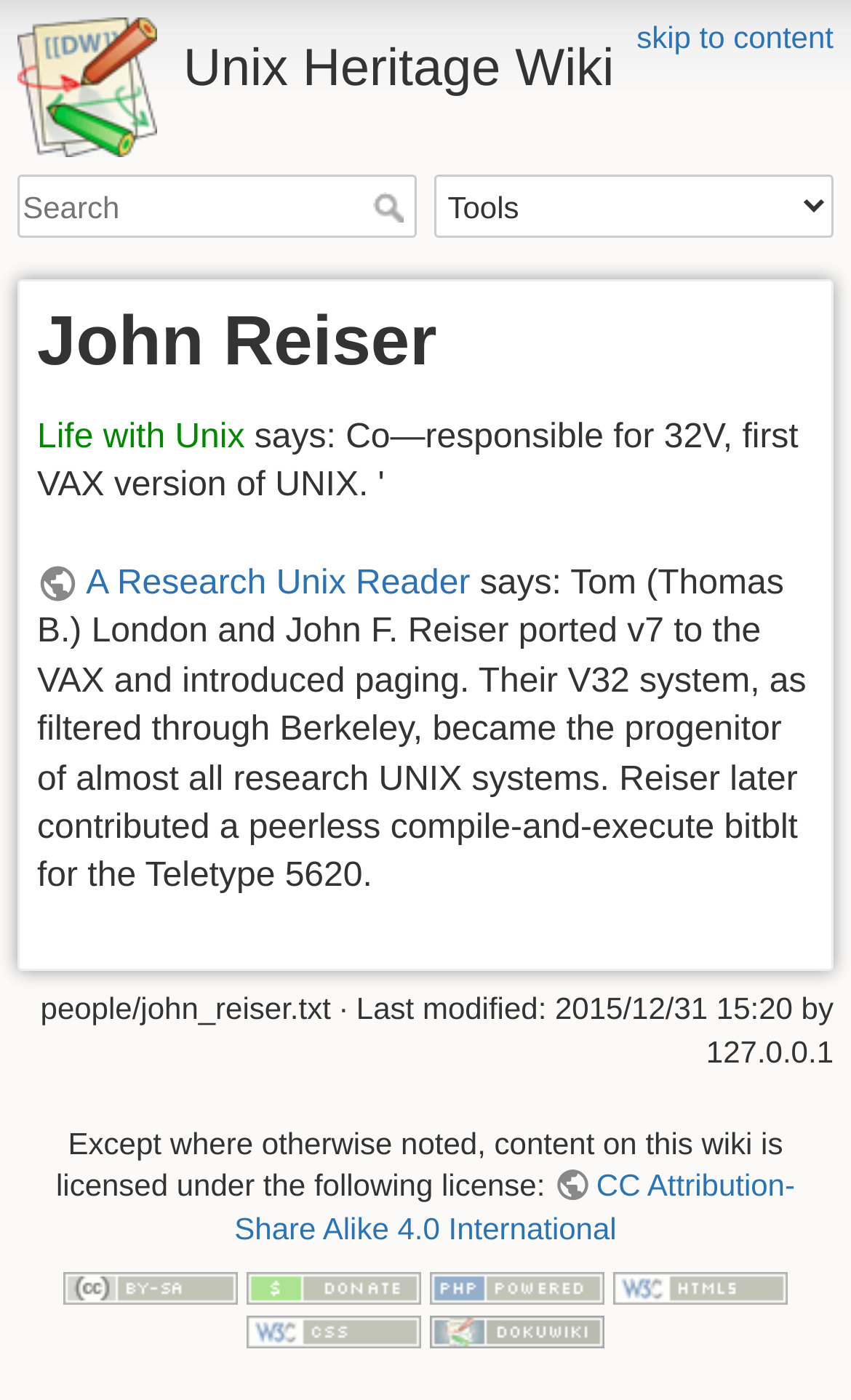Determine the coordinates of the bounding box that should be clicked to complete the instruction: "search for something". The coordinates should be represented by four float numbers between 0 and 1: [left, top, right, bottom].

[0.021, 0.125, 0.49, 0.17]